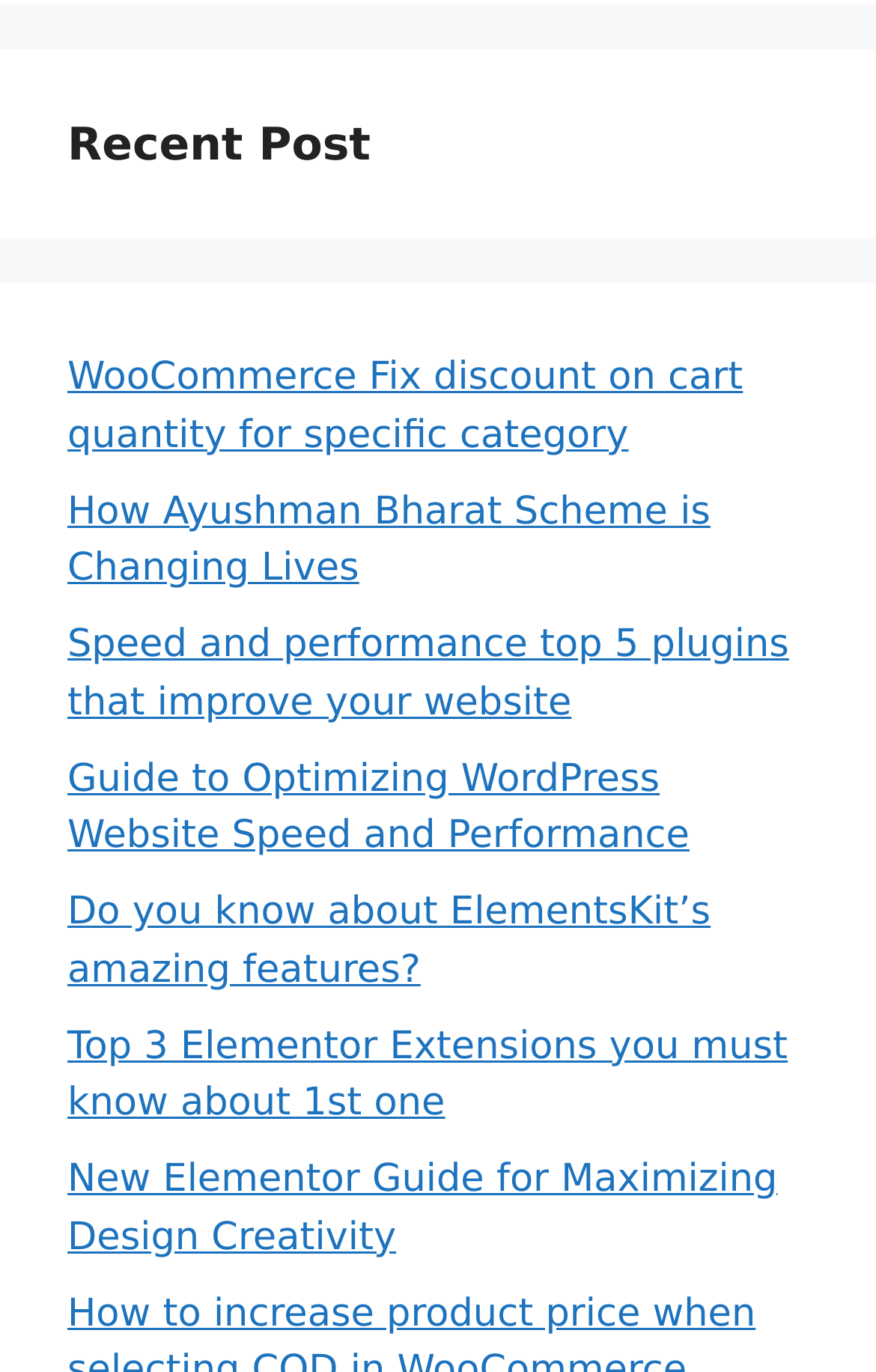Please locate the bounding box coordinates of the element's region that needs to be clicked to follow the instruction: "view WooCommerce Fix discount on cart quantity for specific category". The bounding box coordinates should be provided as four float numbers between 0 and 1, i.e., [left, top, right, bottom].

[0.077, 0.774, 0.848, 0.848]